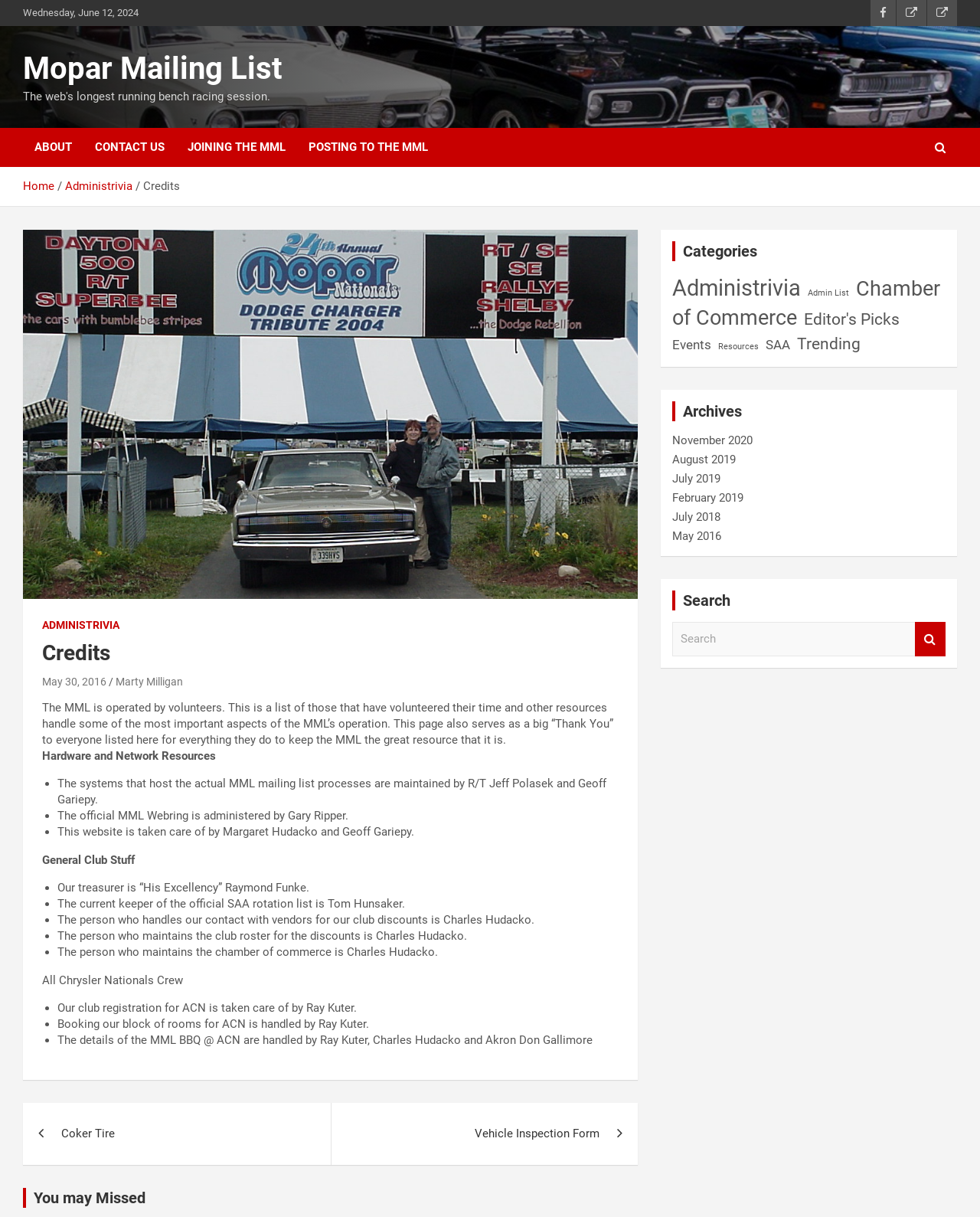Please identify the coordinates of the bounding box for the clickable region that will accomplish this instruction: "Check the theme information".

None